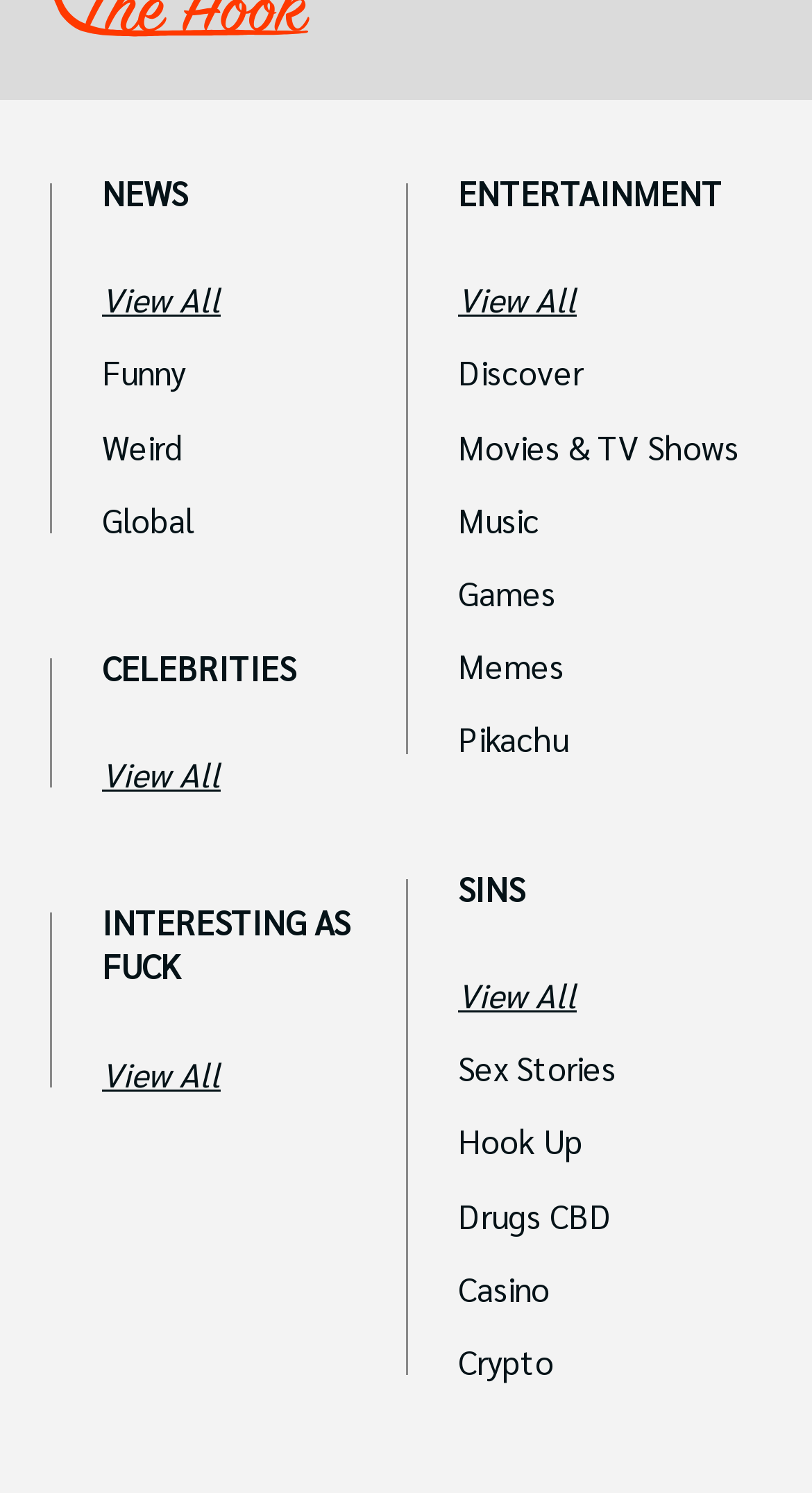Determine the bounding box for the UI element as described: "alt="Atlas Hotel"". The coordinates should be represented as four float numbers between 0 and 1, formatted as [left, top, right, bottom].

None